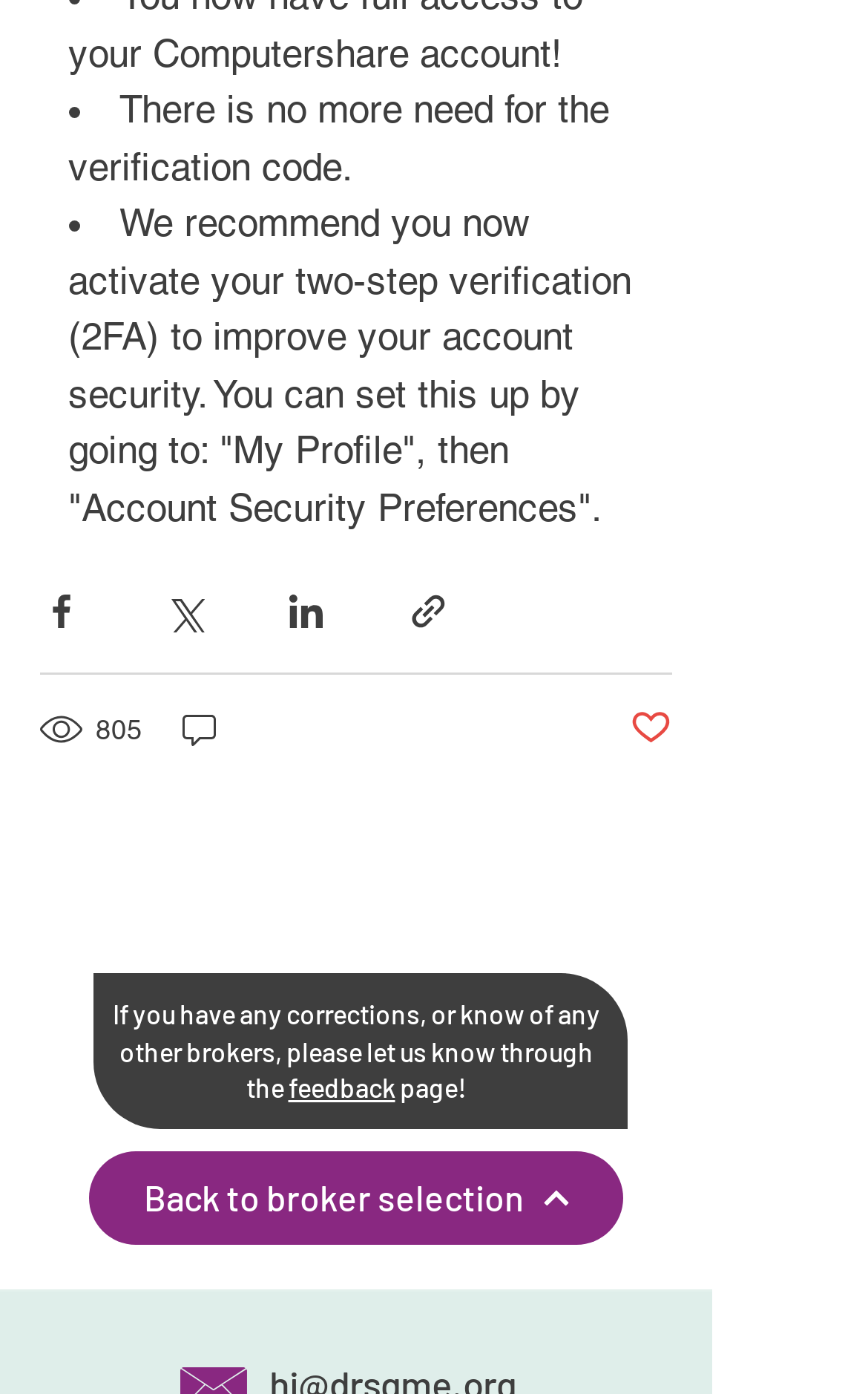How many comments are there on this post?
Using the image as a reference, answer the question with a short word or phrase.

0